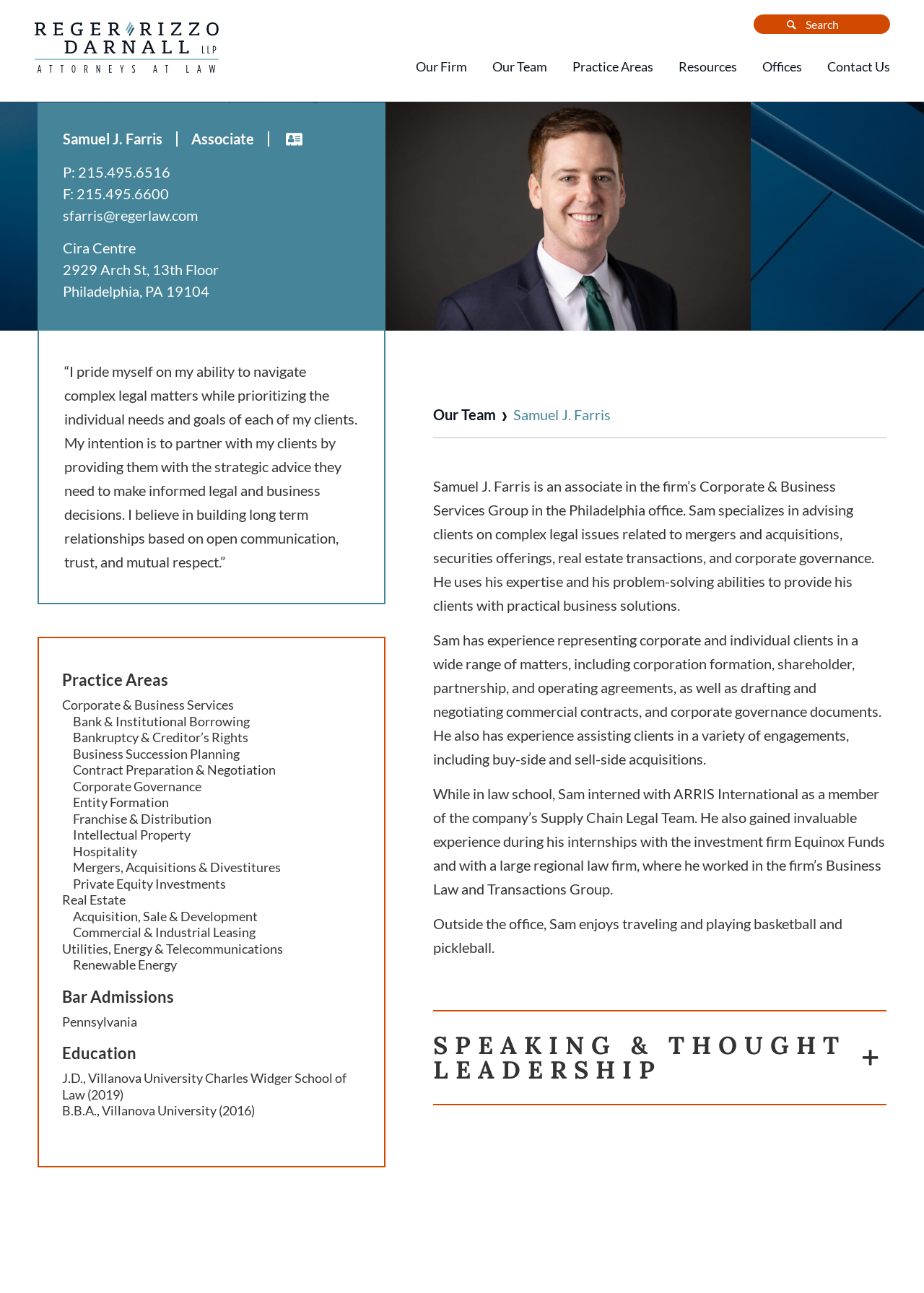Kindly determine the bounding box coordinates for the area that needs to be clicked to execute this instruction: "Download FxSound Enhancer".

None